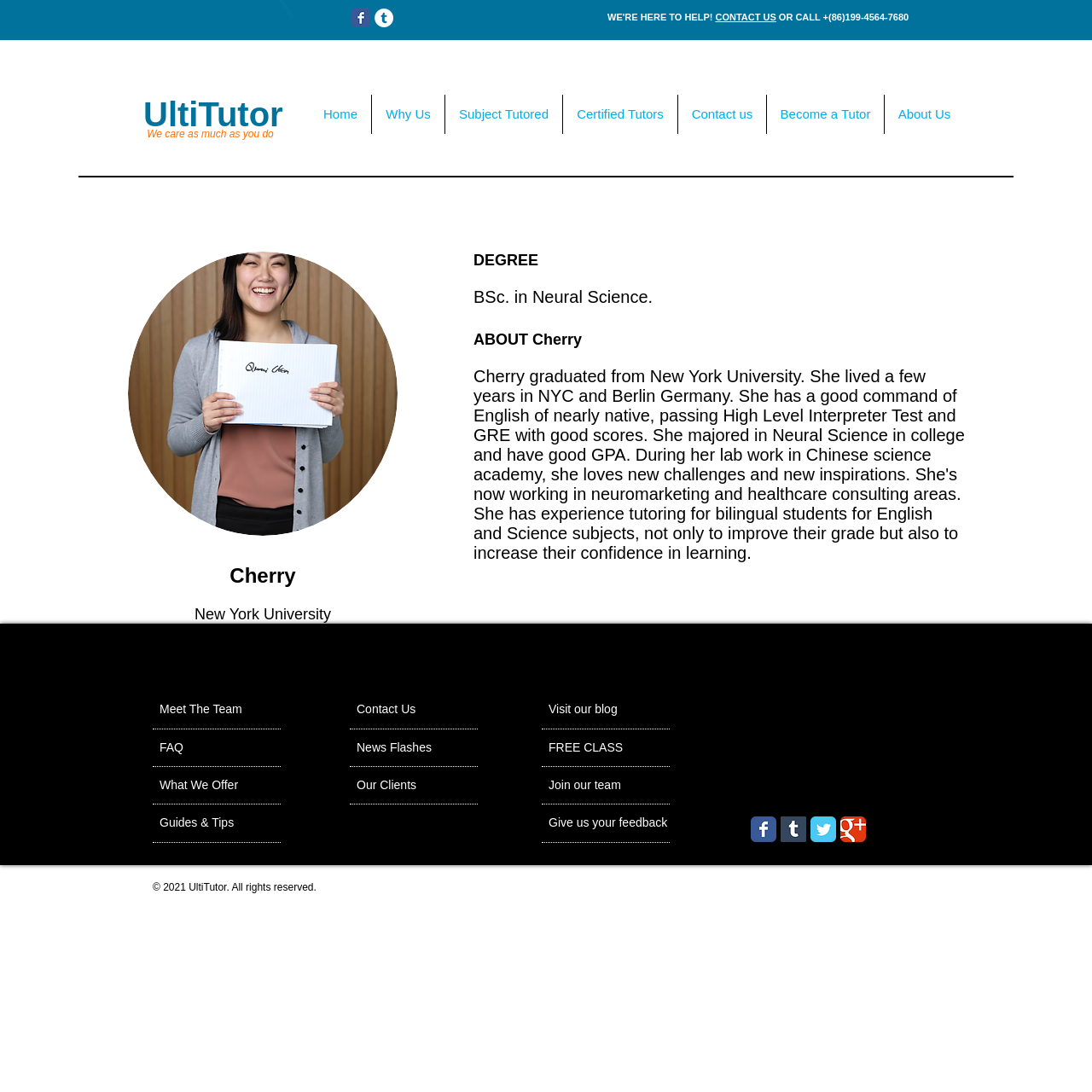Please identify the bounding box coordinates of the element's region that I should click in order to complete the following instruction: "Contact us". The bounding box coordinates consist of four float numbers between 0 and 1, i.e., [left, top, right, bottom].

[0.655, 0.011, 0.711, 0.02]